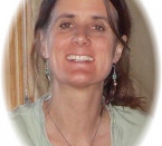Generate a comprehensive caption that describes the image.

This image features a smiling woman with long hair, wearing a light green top and earrings, captured in a warm and inviting setting. The photograph is framed in an oval shape, highlighting her cheerful expression. The context around the image suggests it is associated with themes of health and wellness, particularly focusing on the idea of leading a long, healthy, and happy life. The associated text indicates a focus on self-care and the importance of mental health as we age, reinforcing the positive and uplifting message conveyed through the image.